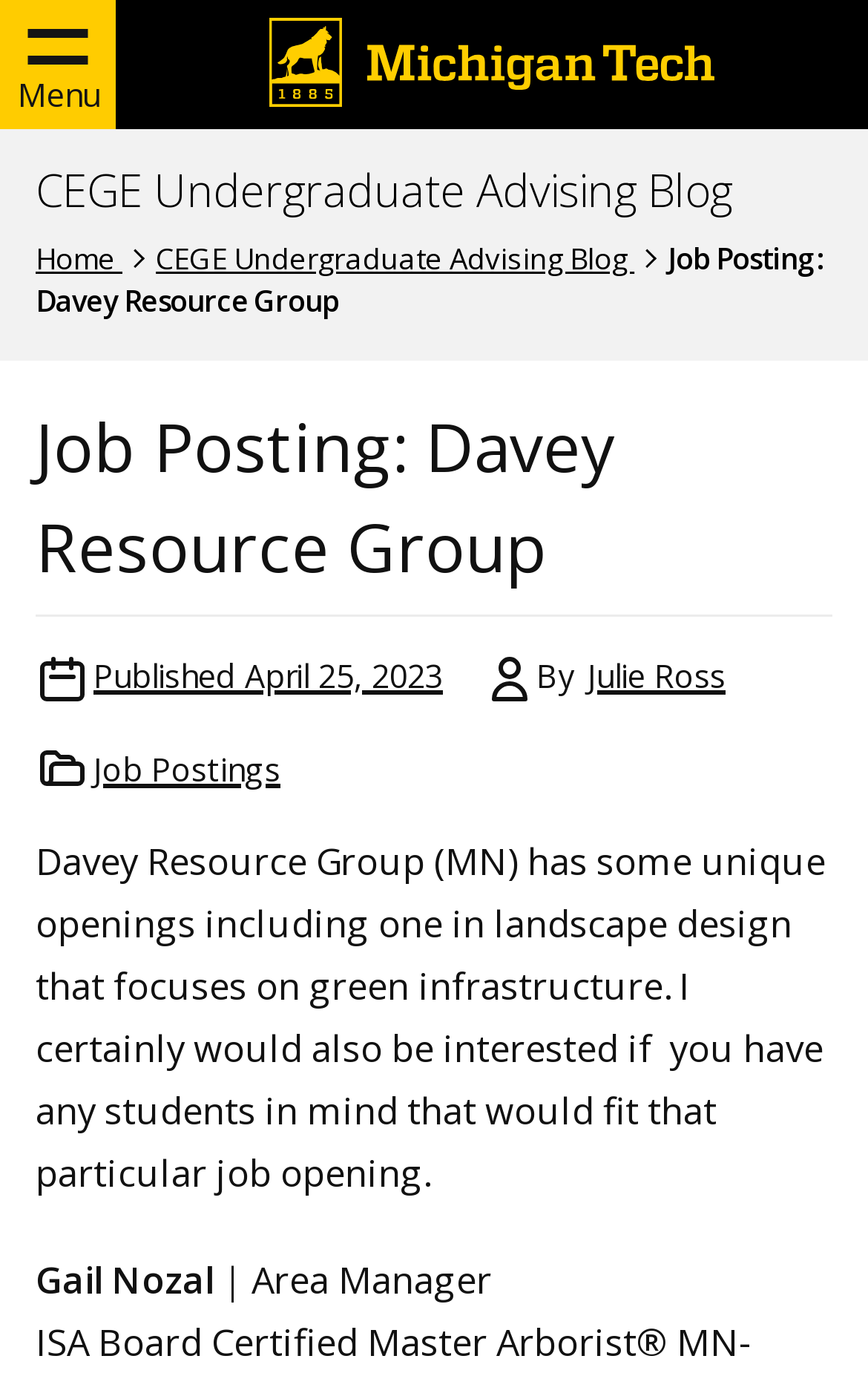What is the focus of the landscape design job?
Please provide a comprehensive answer based on the information in the image.

The webpage mentions that Davey Resource Group has a job opening in landscape design that focuses on green infrastructure.